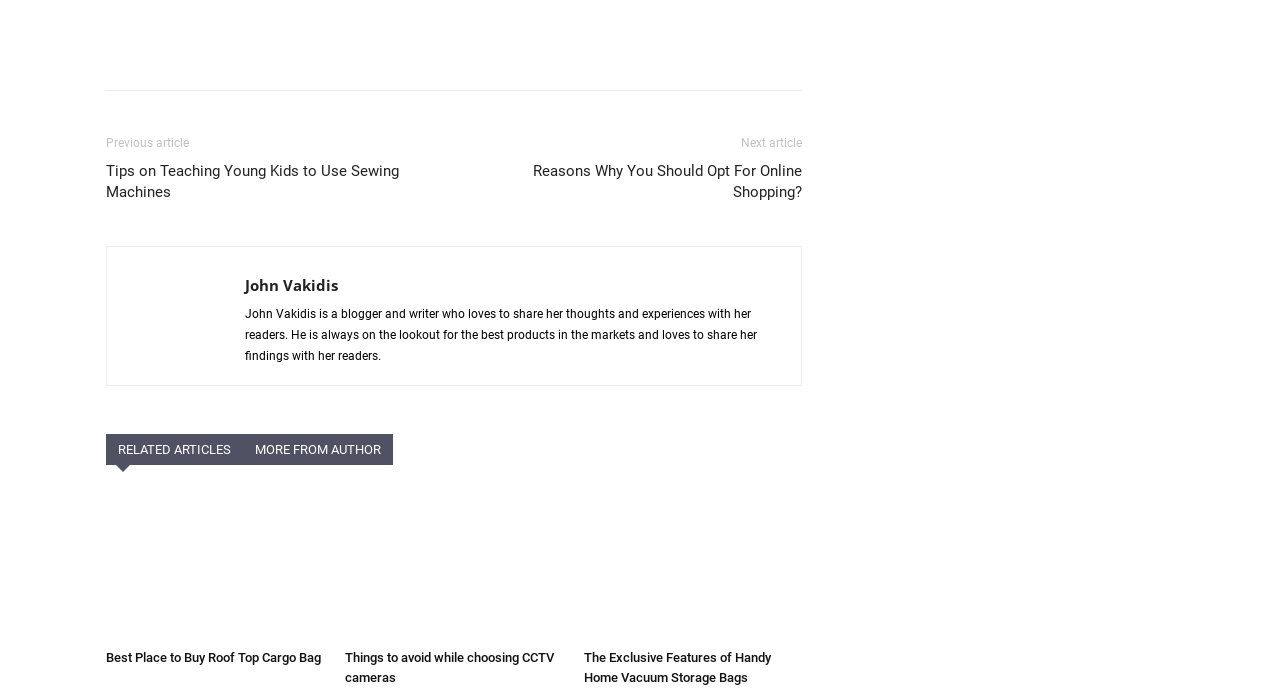Provide the bounding box coordinates of the UI element this sentence describes: "Site navigation".

None